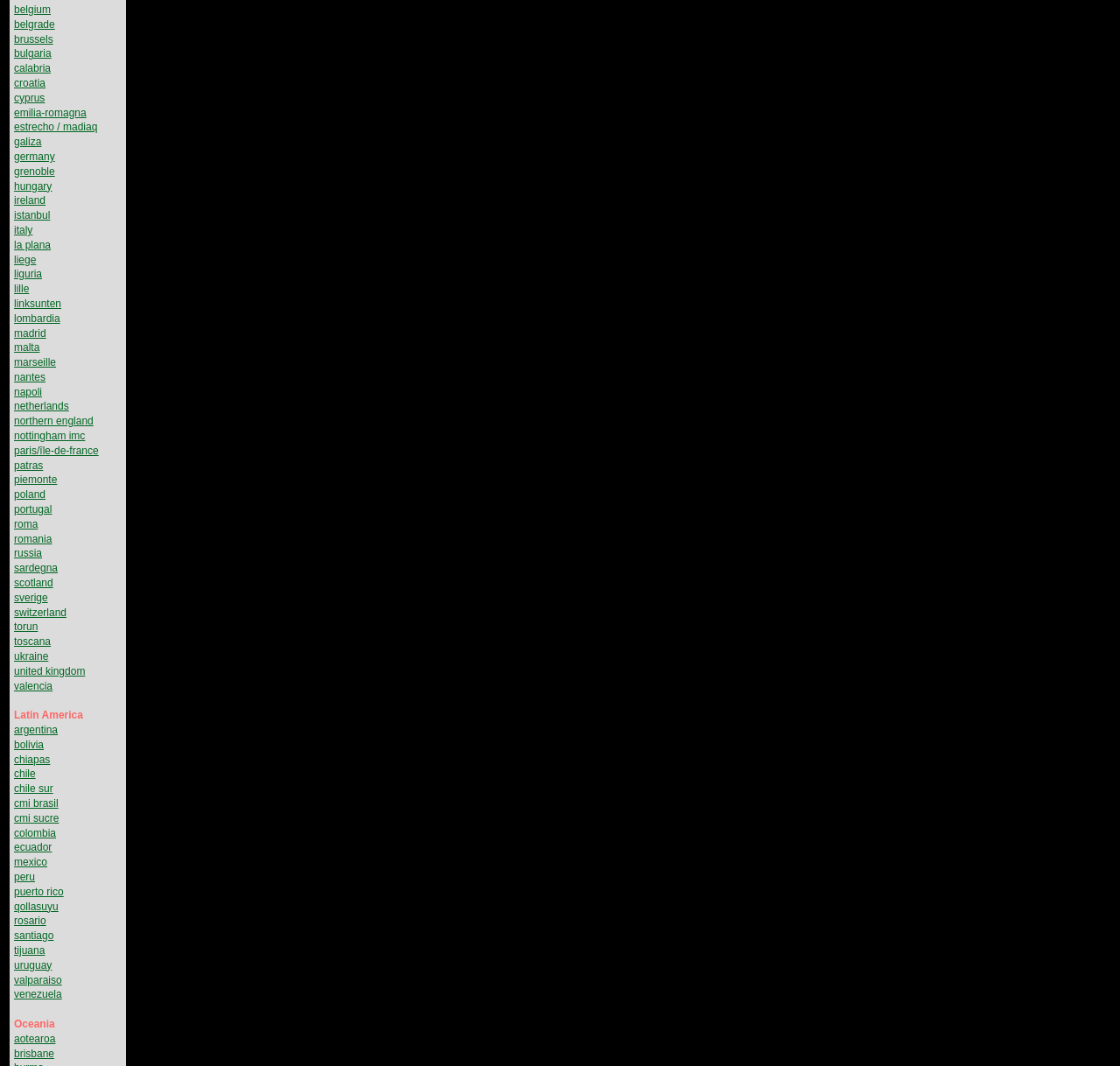Respond with a single word or short phrase to the following question: 
How many regions are there on the webpage?

3